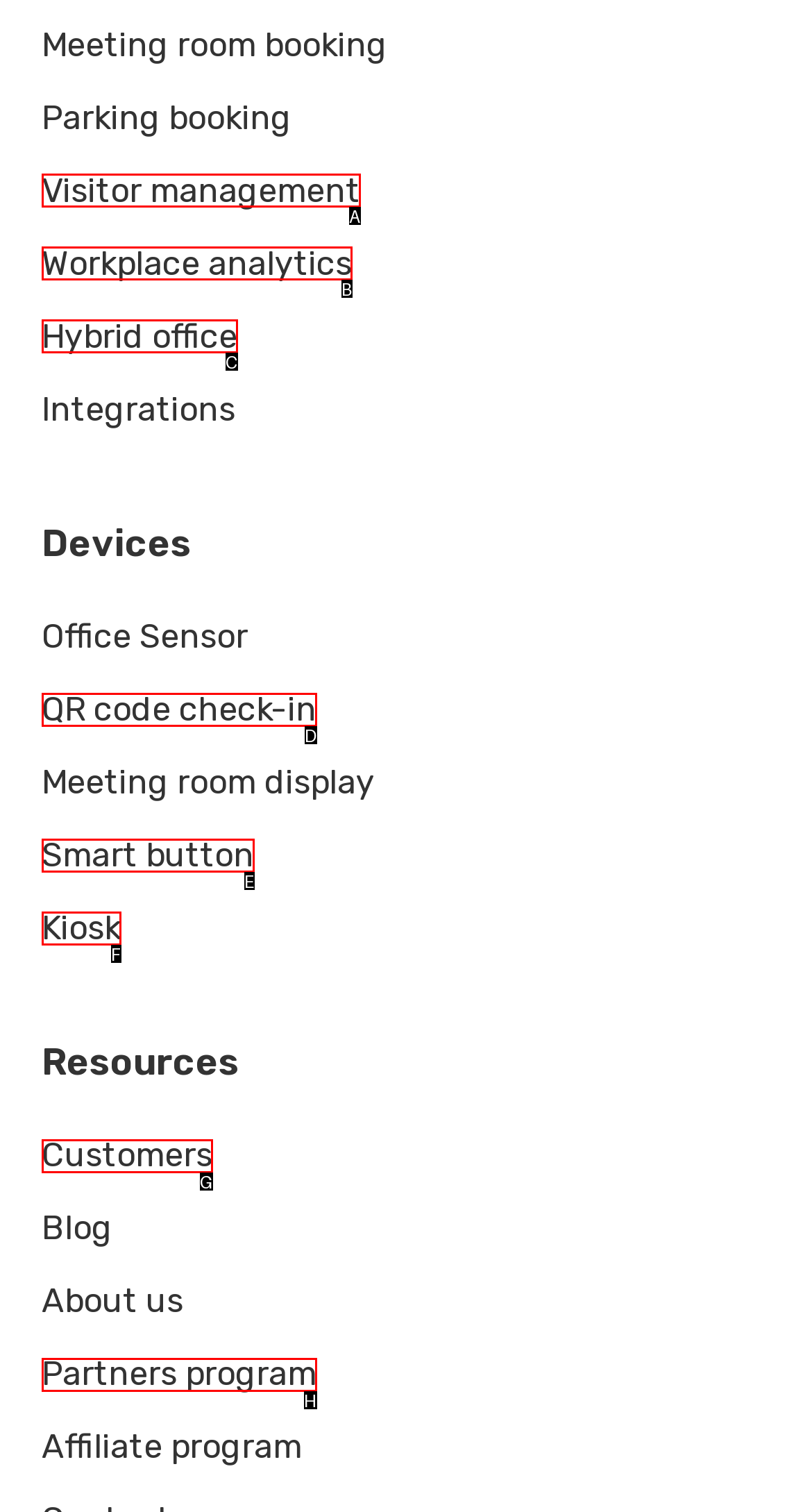Select the appropriate option that fits: Workplace analytics
Reply with the letter of the correct choice.

B